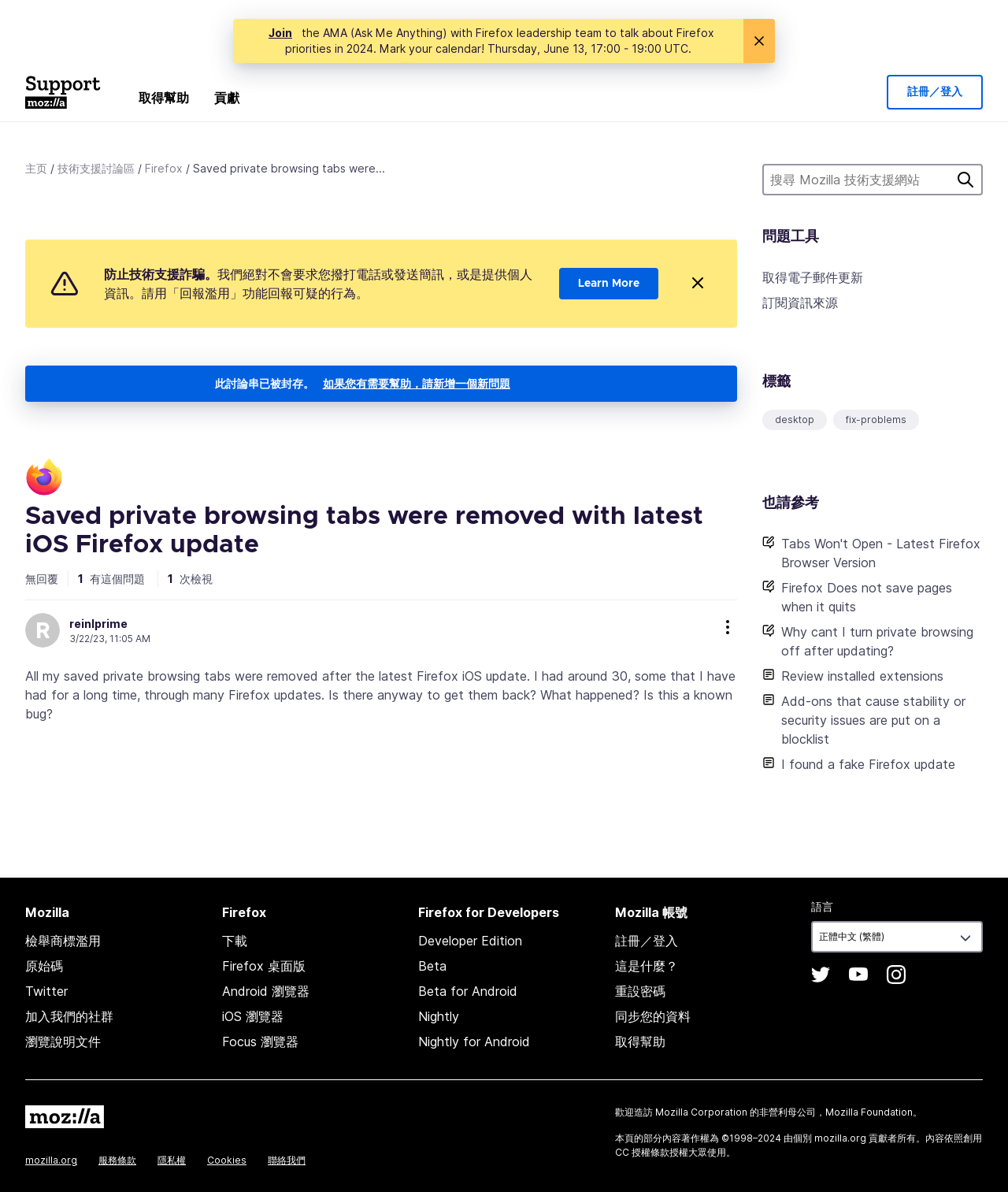Please locate the bounding box coordinates for the element that should be clicked to achieve the following instruction: "Learn More". Ensure the coordinates are given as four float numbers between 0 and 1, i.e., [left, top, right, bottom].

[0.555, 0.225, 0.653, 0.251]